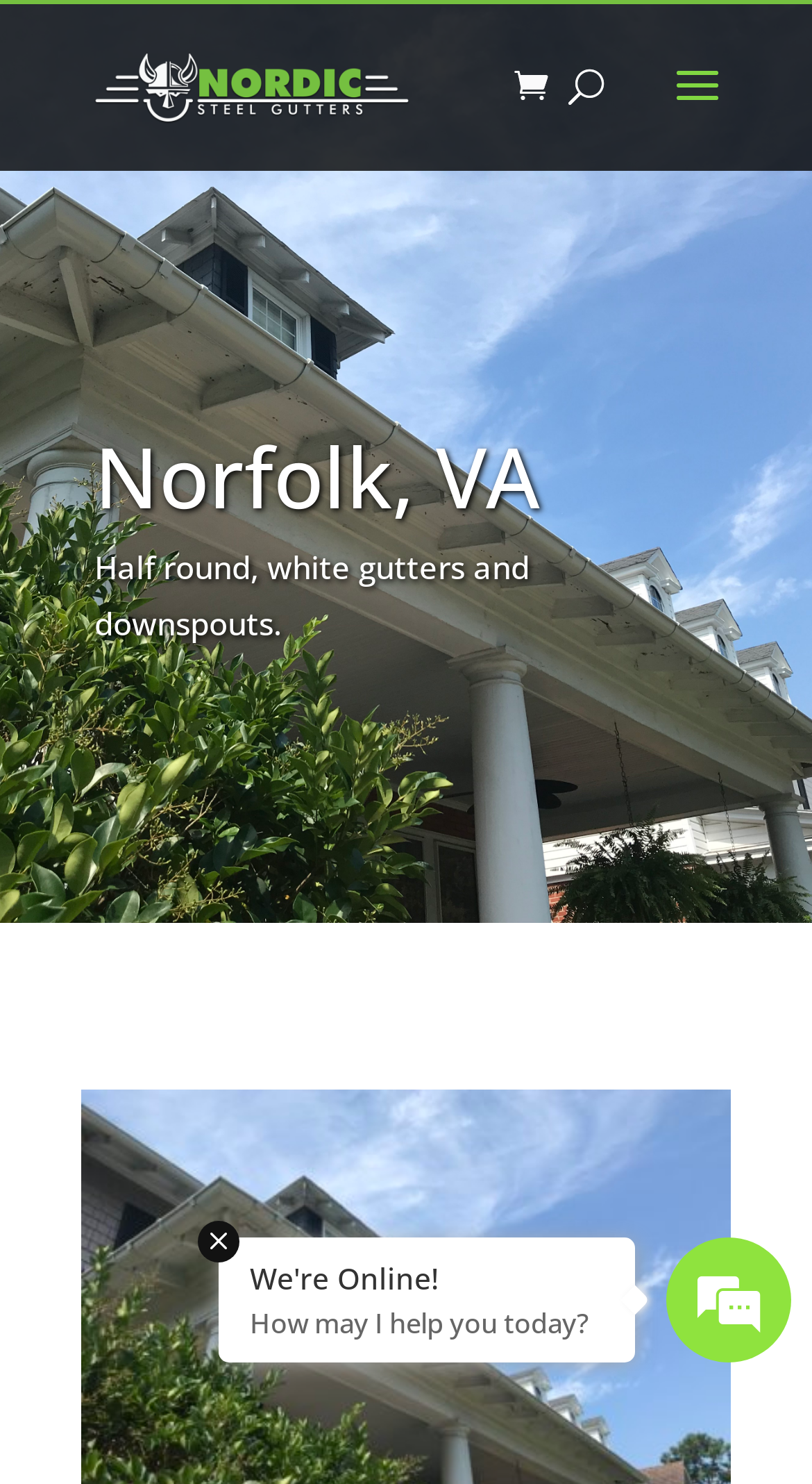Determine the bounding box for the UI element described here: "name="s" placeholder="Search …" title="Search for:"".

[0.463, 0.002, 0.823, 0.005]